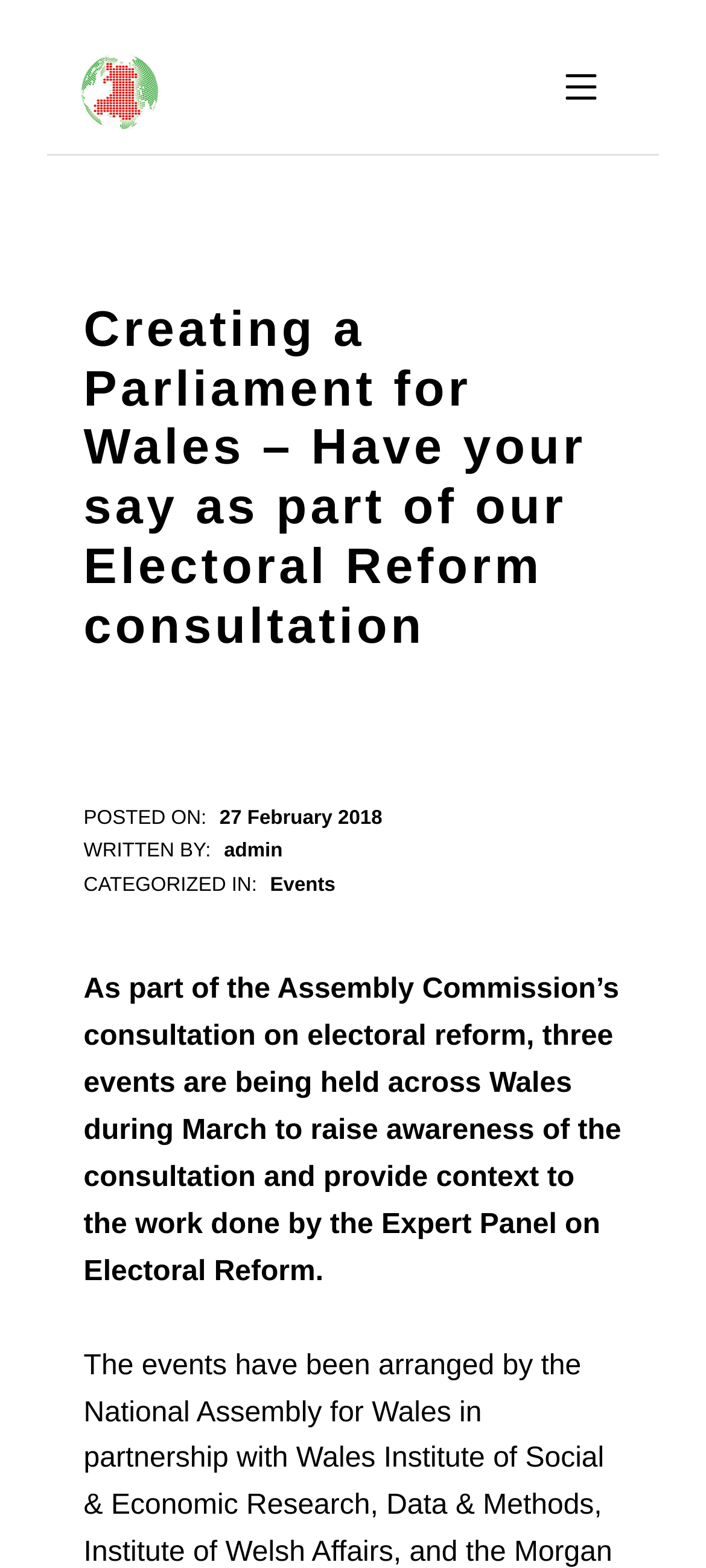Answer the following inquiry with a single word or phrase:
What is the date of the posted article?

27 February 2018